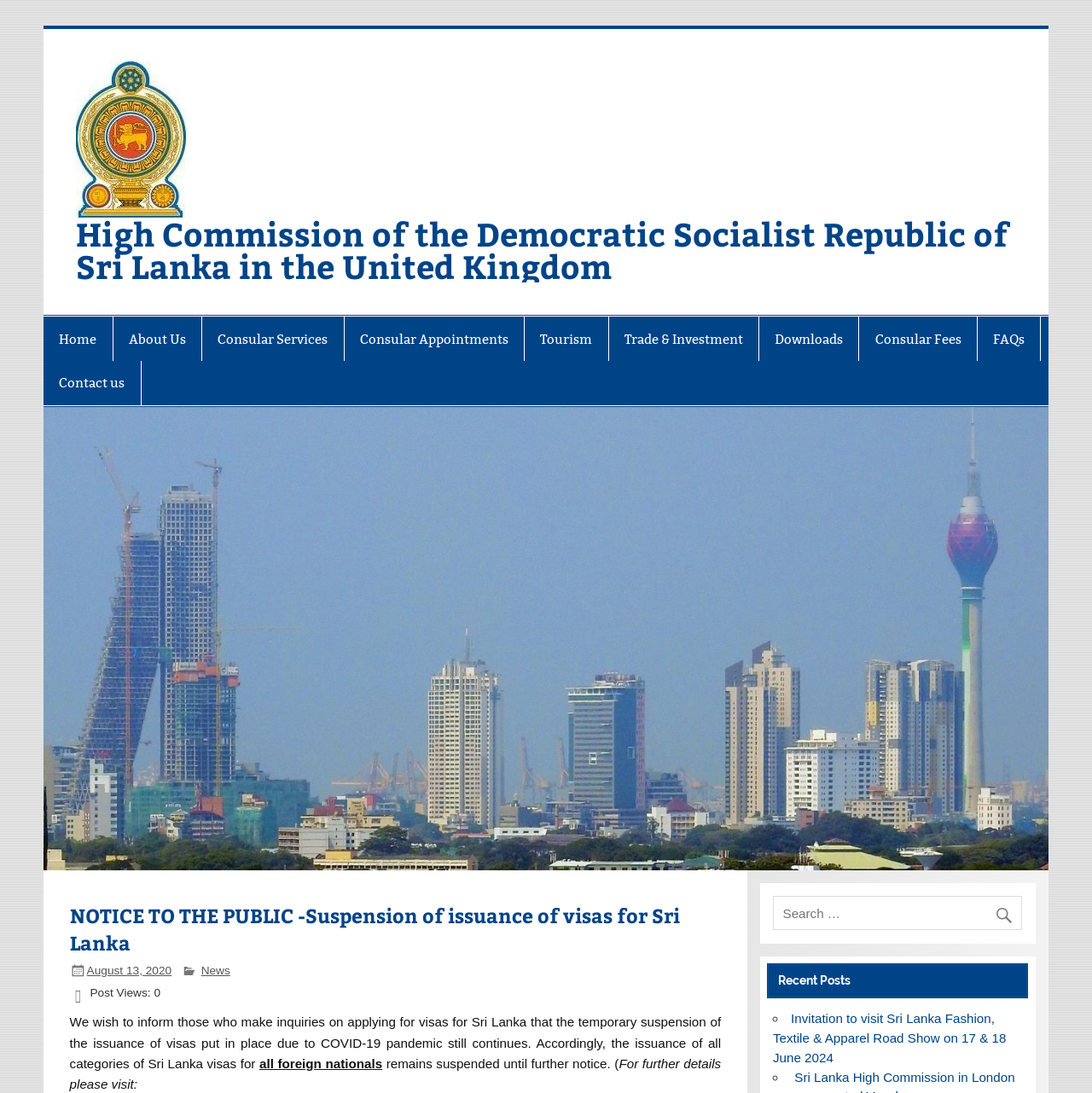How many post views are there?
Could you answer the question with a detailed and thorough explanation?

The post views are mentioned as '0' below the notice to the public, indicating that there are no views for the post.